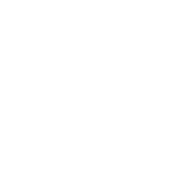How many seats does the sofa have?
Refer to the screenshot and respond with a concise word or phrase.

2